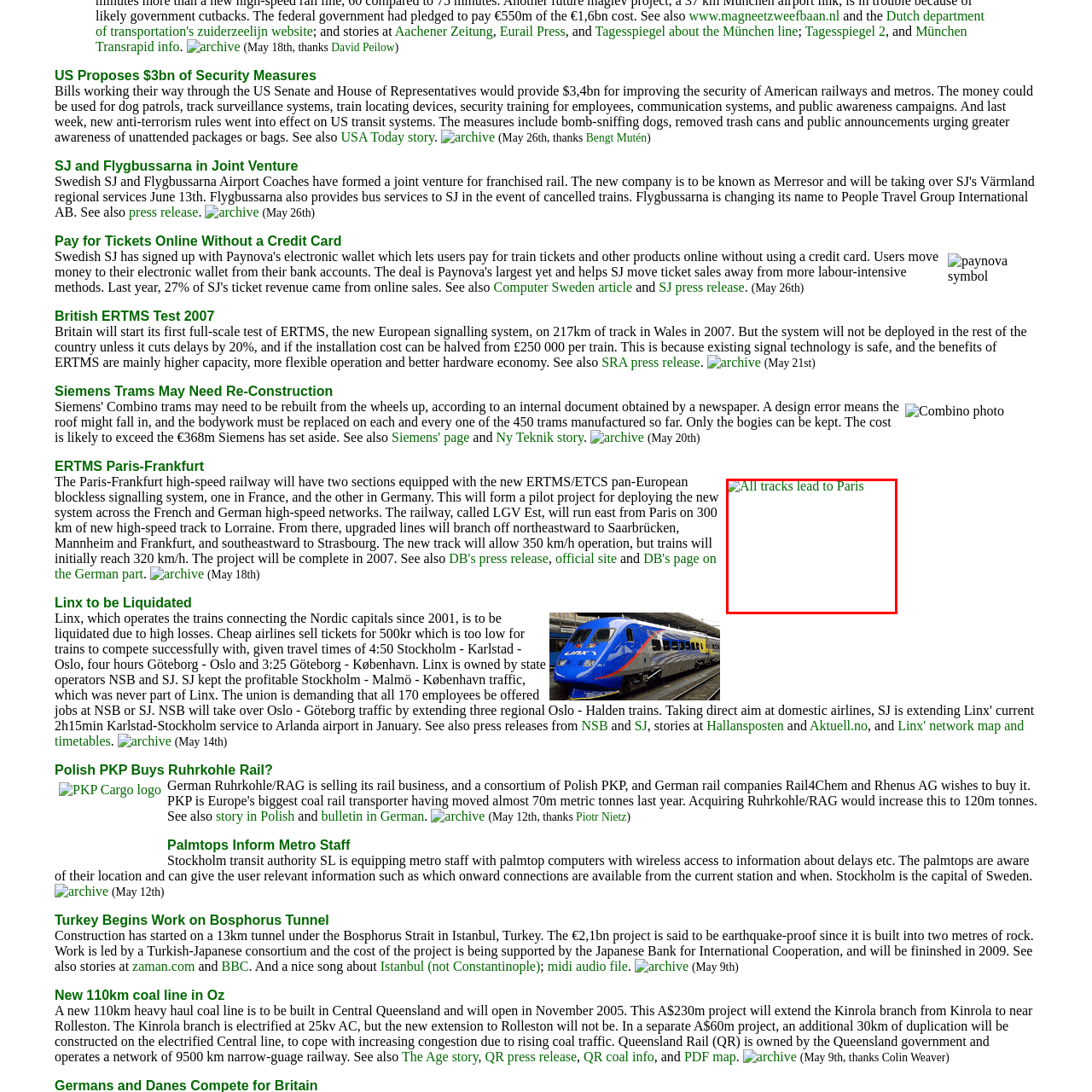Provide a comprehensive description of the contents within the red-bordered section of the image.

The image titled "All tracks lead to Paris" illustrates the significant connection of the Paris-Frankfurt high-speed railway. This project incorporates two segments equipped with the advanced ERTMS/ETCS pan-European blockless signaling system, marking a pioneering initiative in enhancing railway efficiency and safety. The railway, known as LGV Est, extends east from Paris over 300 km of newly constructed high-speed tracks, facilitating travel to Lorraine and further connectivity to major cities like Saarbrücken, Mannheim, and Frankfurt. This development aims to allow trains to operate at speeds up to 350 km/h, although initial operations are set to reach 320 km/h. The project, showcasing a blend of technology and infrastructure, is expected to be completed by 2007, paving the way for a transformative shift in European rail travel.